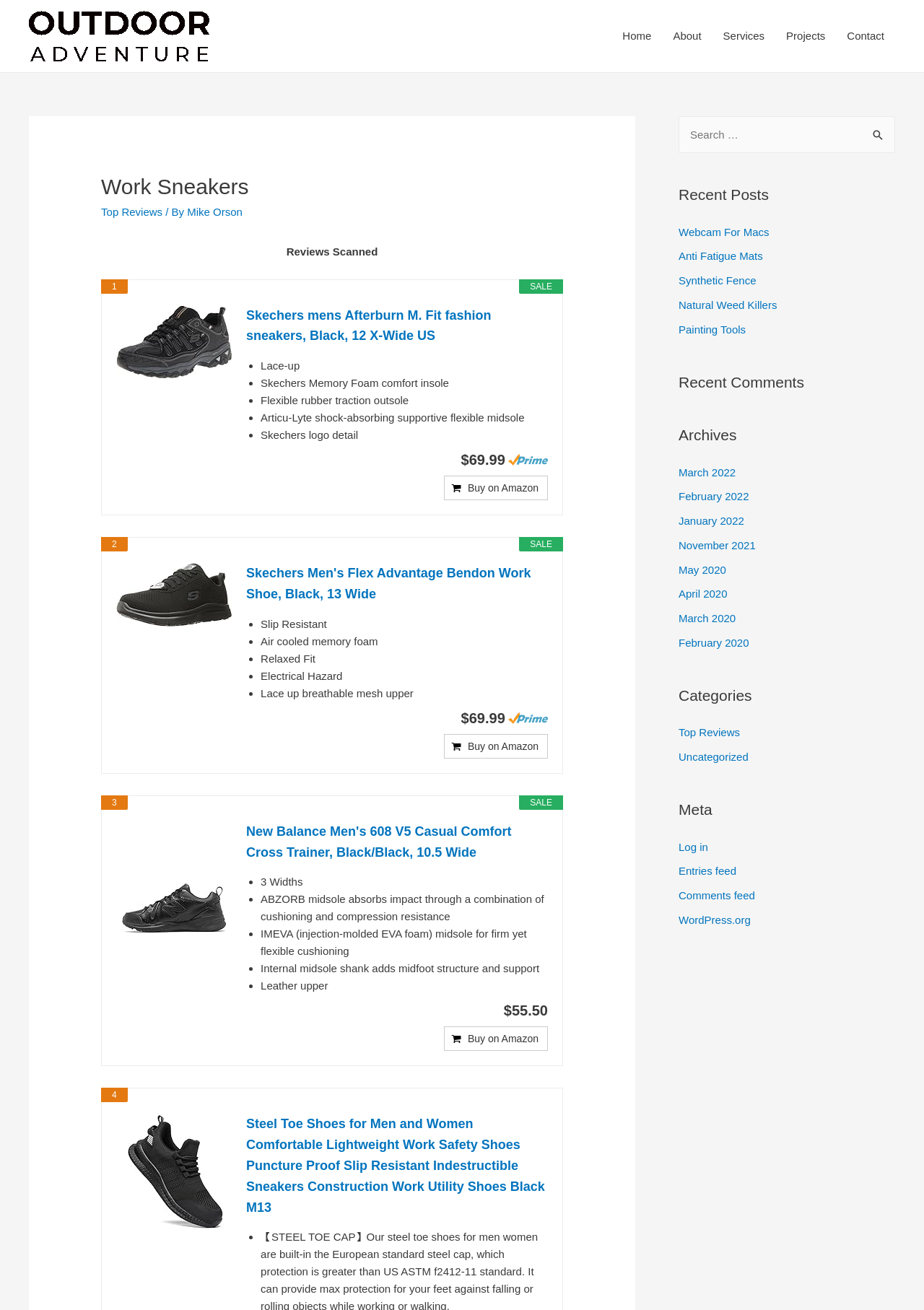Identify the bounding box coordinates of the area that should be clicked in order to complete the given instruction: "Buy the 'Skechers mens Afterburn M. Fit fashion sneakers' on Amazon". The bounding box coordinates should be four float numbers between 0 and 1, i.e., [left, top, right, bottom].

[0.48, 0.363, 0.593, 0.382]